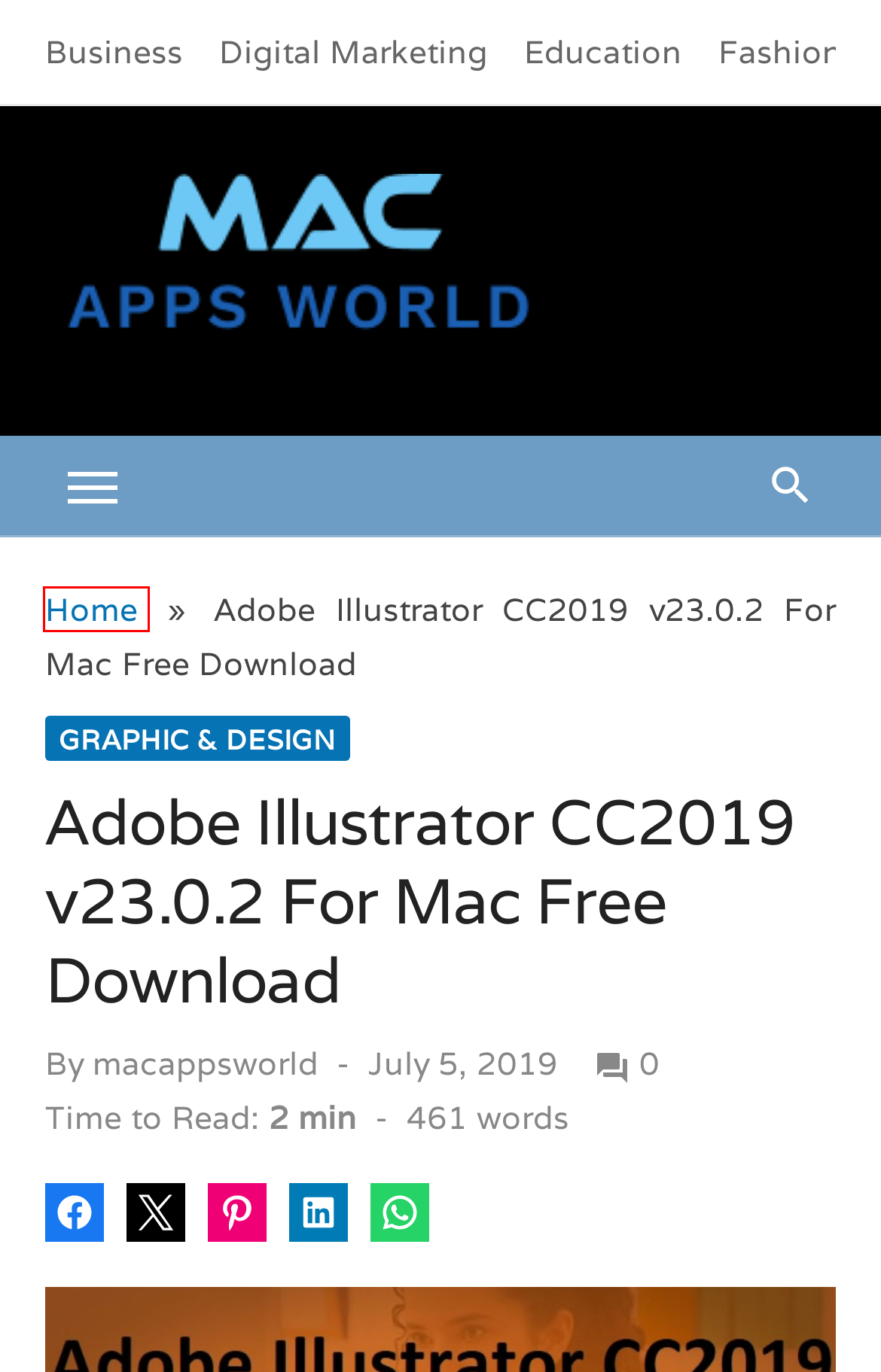You are presented with a screenshot of a webpage containing a red bounding box around an element. Determine which webpage description best describes the new webpage after clicking on the highlighted element. Here are the candidates:
A. Jodie Woods: Age, Net Worth, Career, Relationship [2024] - Mac Apps World
B. Mac Apps World -
C. Adobe Photoshop Lightroom CC 2019 v2.2 for Mac Free Download - Mac Apps World
D. components of computer Graphic & Design - components of computer
E. Nidal Wonder: Age, Net Worth, Career, Relationship [2024] - Mac Apps World
F. Adobe Illustrator CC2019 v23.0.2 for Mac dmg Archives - Mac Apps World
G. Angel Number 2626 Meaning Love, Twin Flame - Mac Apps World
H. Essentials of Color Psychology Every Designer Must Know

B